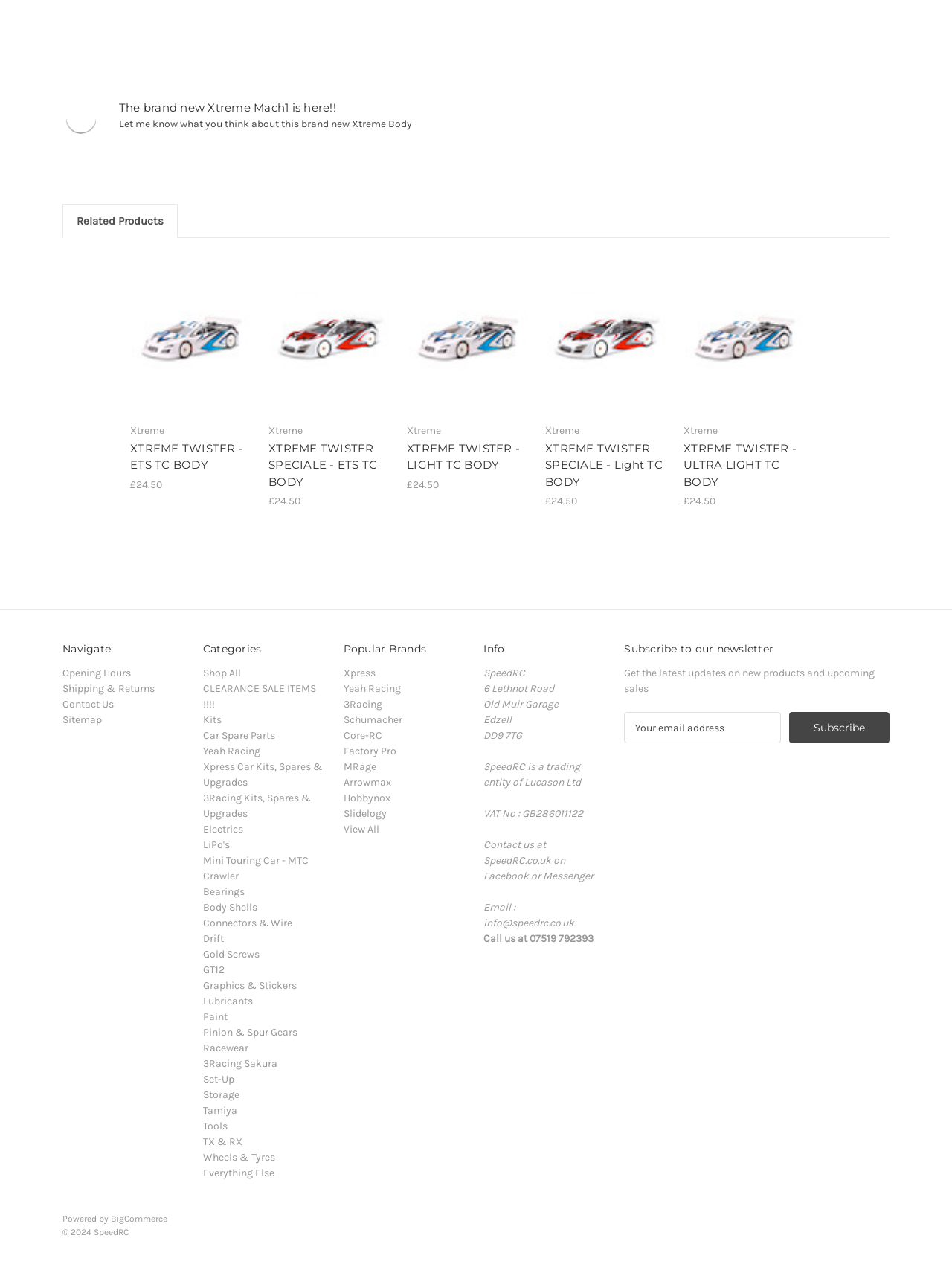What is the brand new Xtreme product?
Using the information presented in the image, please offer a detailed response to the question.

The question can be answered by looking at the first link element with the text 'The brand new Xtreme Mach1 is here!! Let me know what you think about this brand new Xtreme Body'. The brand new Xtreme product is Mach1.